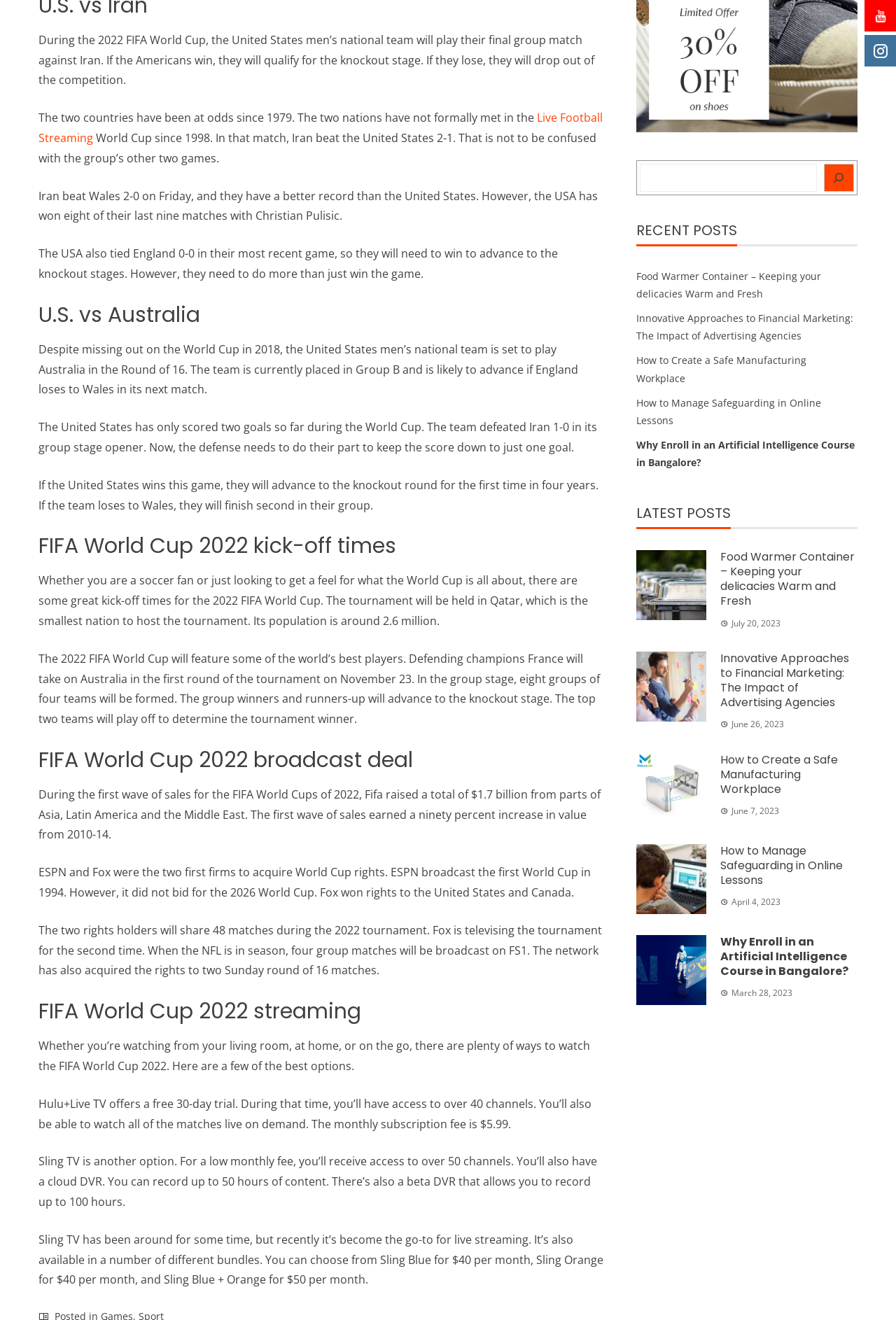Identify the bounding box of the UI element described as follows: "aria-label="Search"". Provide the coordinates as four float numbers in the range of 0 to 1 [left, top, right, bottom].

[0.919, 0.124, 0.953, 0.145]